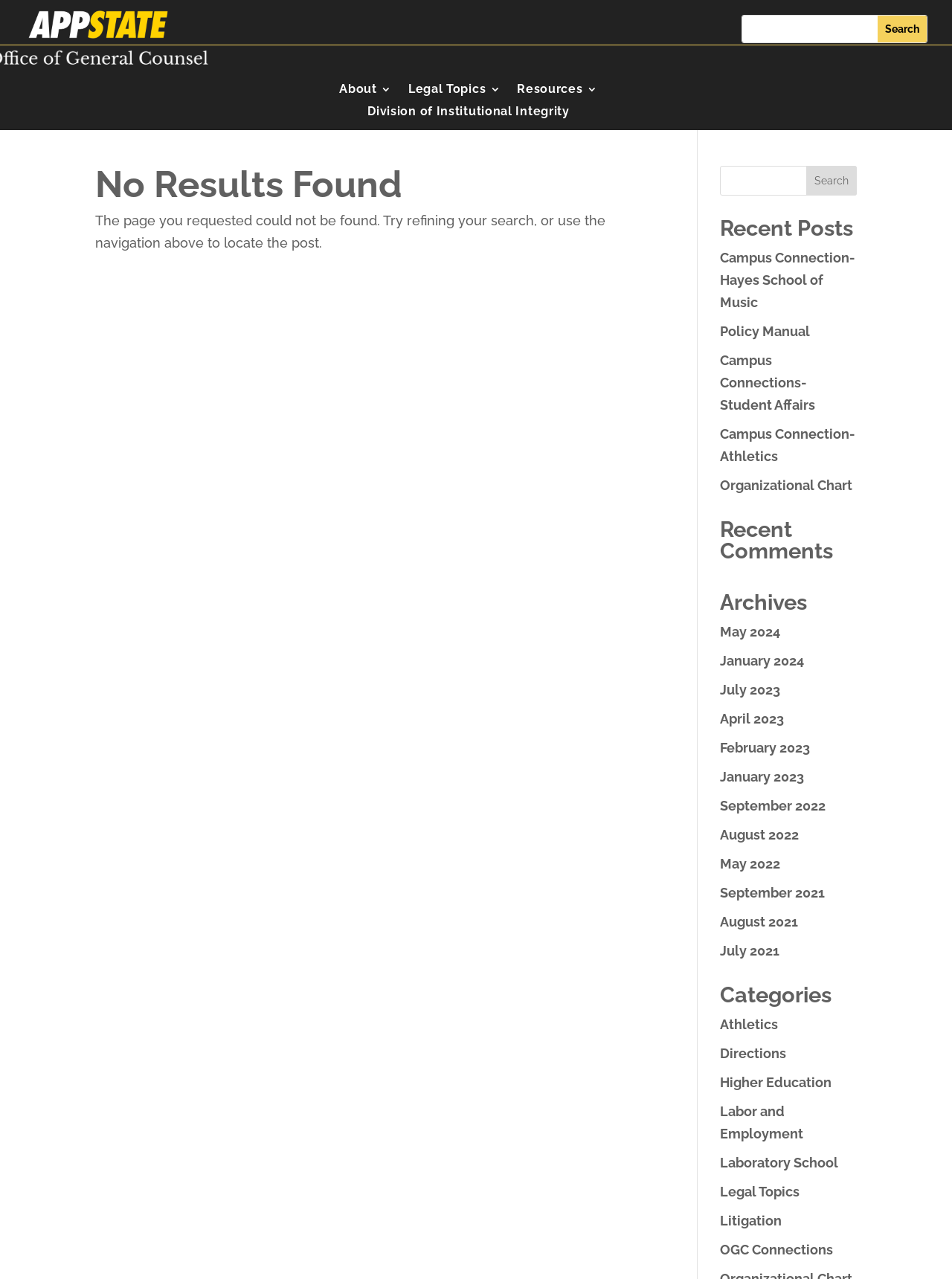Please identify the bounding box coordinates of the area that needs to be clicked to follow this instruction: "Browse archives".

[0.756, 0.463, 0.9, 0.485]